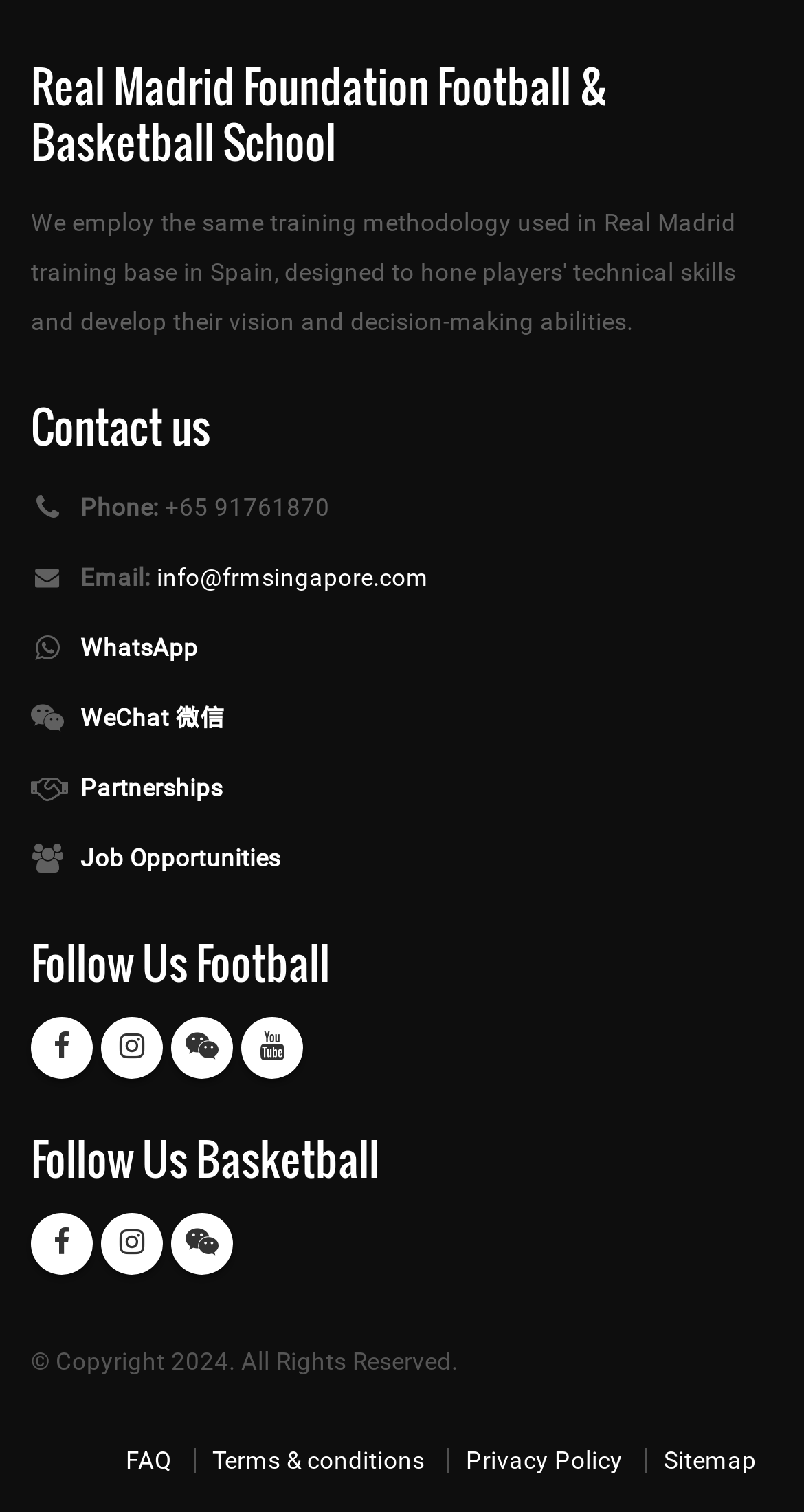How many links are there in the footer section?
Analyze the screenshot and provide a detailed answer to the question.

In the footer section, there are four links: 'FAQ', 'Terms & conditions', 'Privacy Policy', and 'Sitemap'.